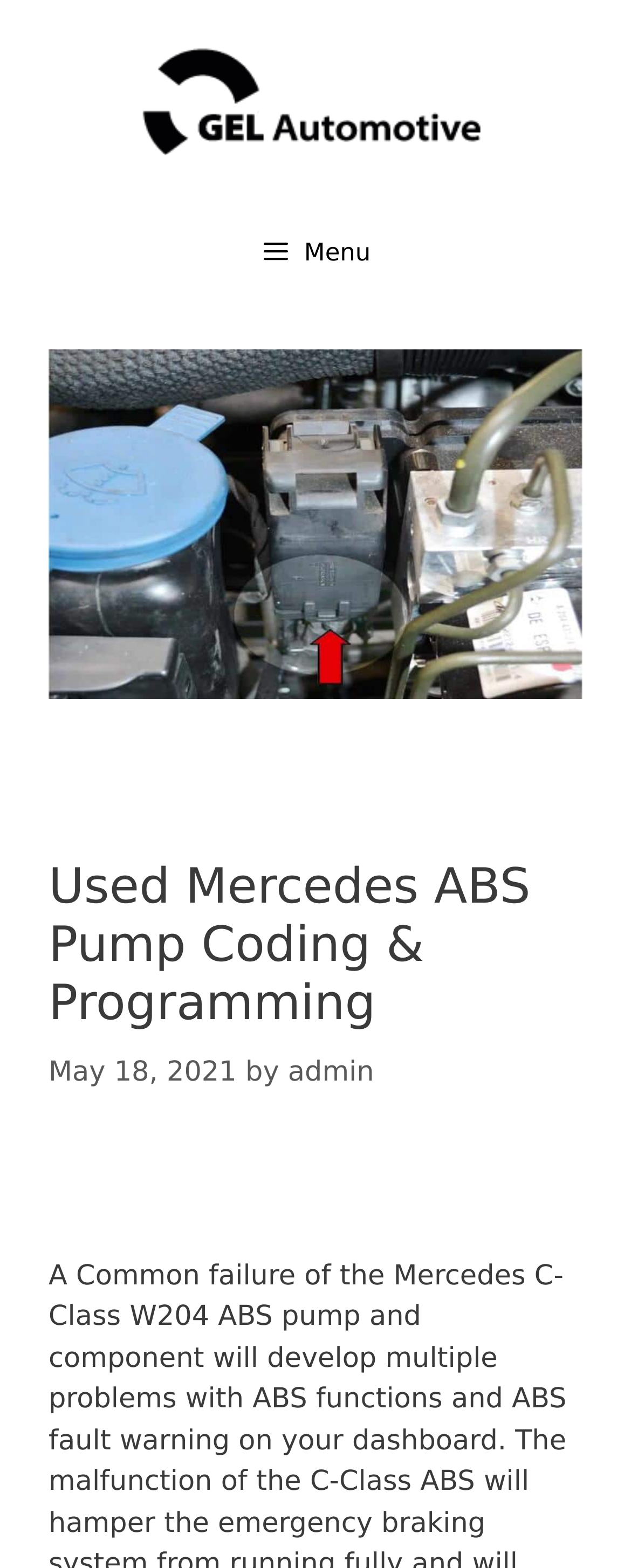Who wrote the article?
Based on the screenshot, provide your answer in one word or phrase.

admin